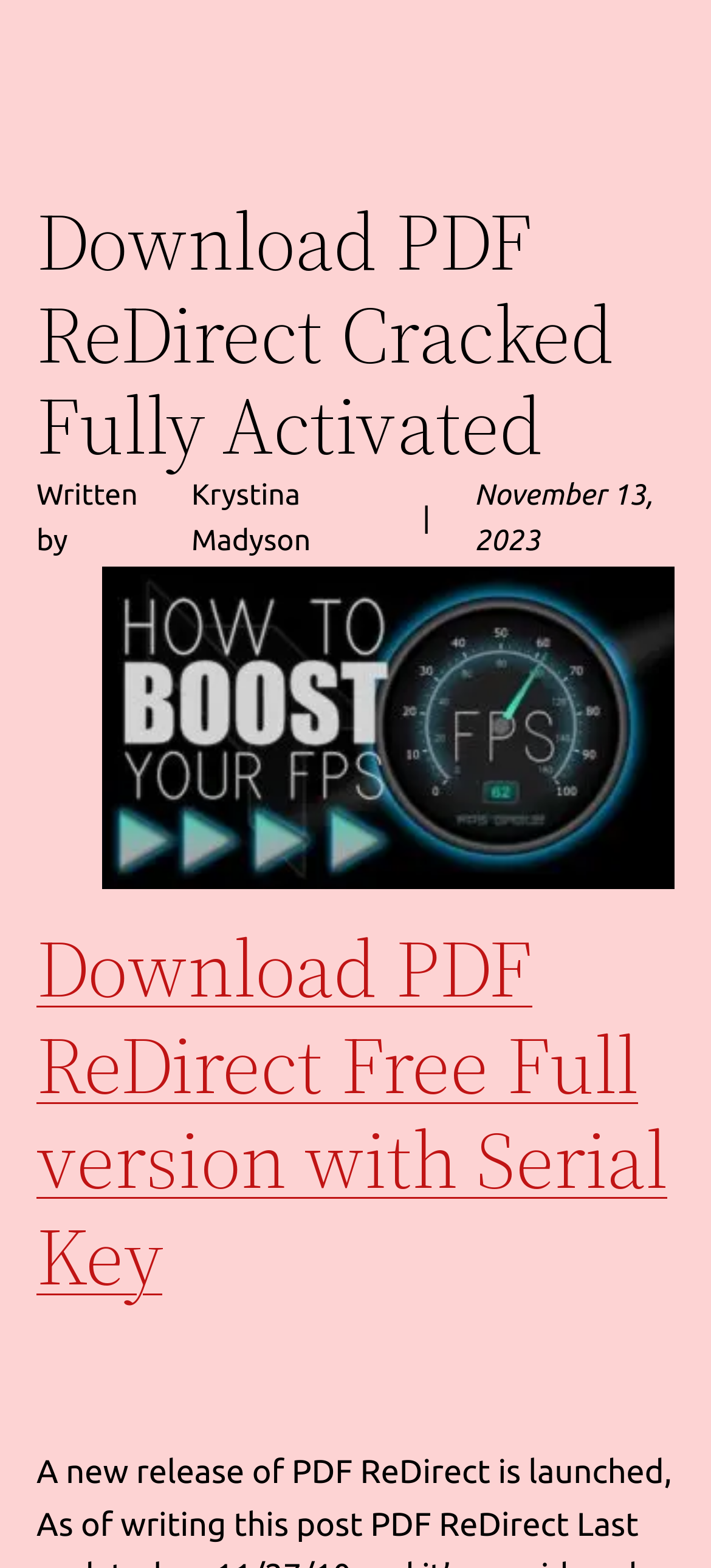Write a detailed summary of the webpage.

The webpage appears to be a download page for a software called PDF ReDirect. At the top, there is a heading that reads "Download PDF ReDirect Cracked Fully Activated" which spans almost the entire width of the page. Below this heading, there is a section that displays the author's name, "Krystina Madyson", preceded by the text "Written by". This section is positioned on the left side of the page.

To the right of the author's name, there is a vertical line separator, followed by the date "November 13, 2023" which is displayed in a slightly larger font size. 

Below this section, there is a large figure or image that takes up most of the page's width, with a link embedded within it. The link is not explicitly labeled, but it seems to be related to the software download.

Further down, there is another heading that reads "Download PDF ReDirect Free Full version with Serial Key", which is also quite wide and spans most of the page's width. This heading has a link embedded within it, which likely leads to the software download page.